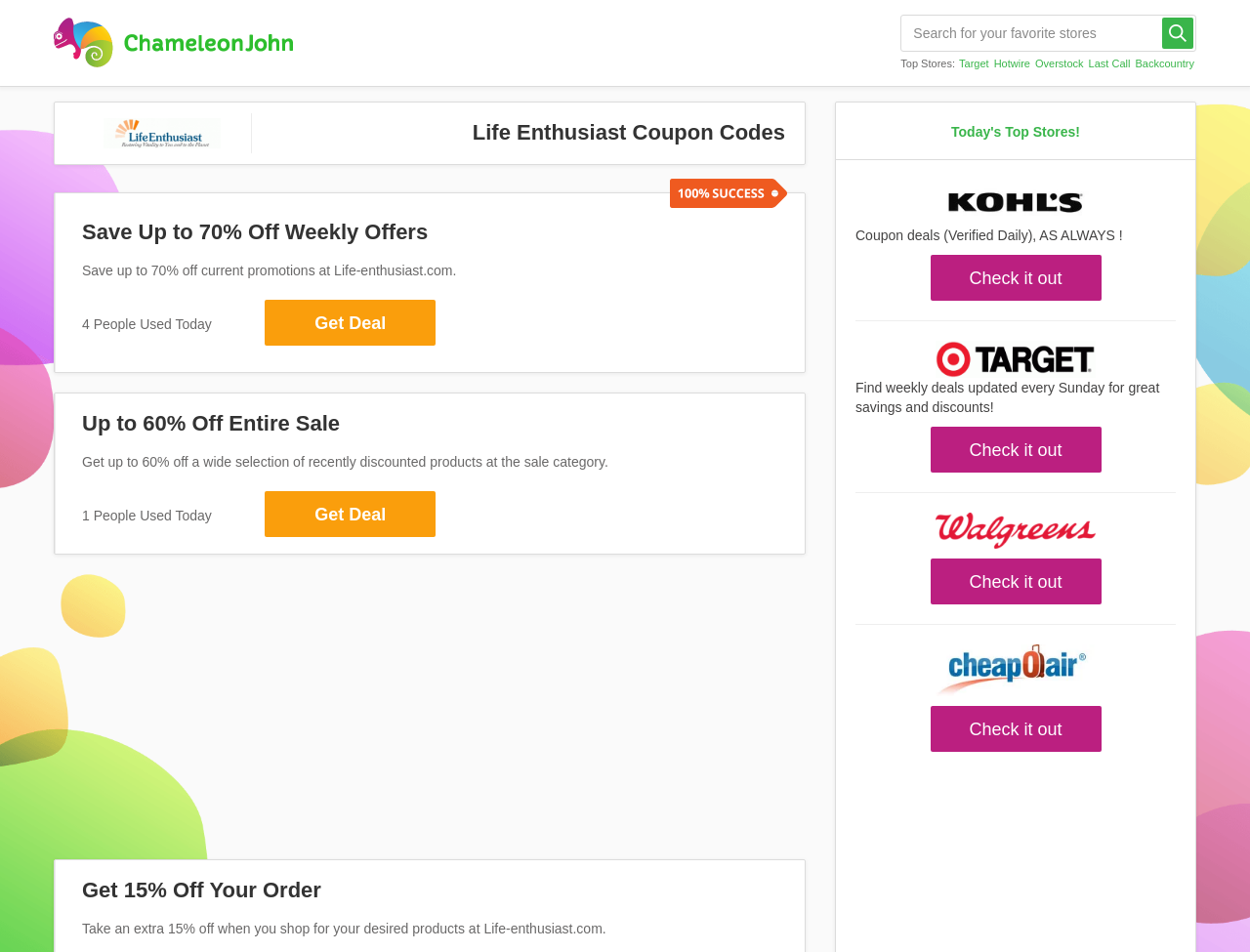Provide the bounding box coordinates of the HTML element described by the text: "aria-label="Advertisement" name="aswift_0" title="Advertisement"".

[0.043, 0.603, 0.645, 0.89]